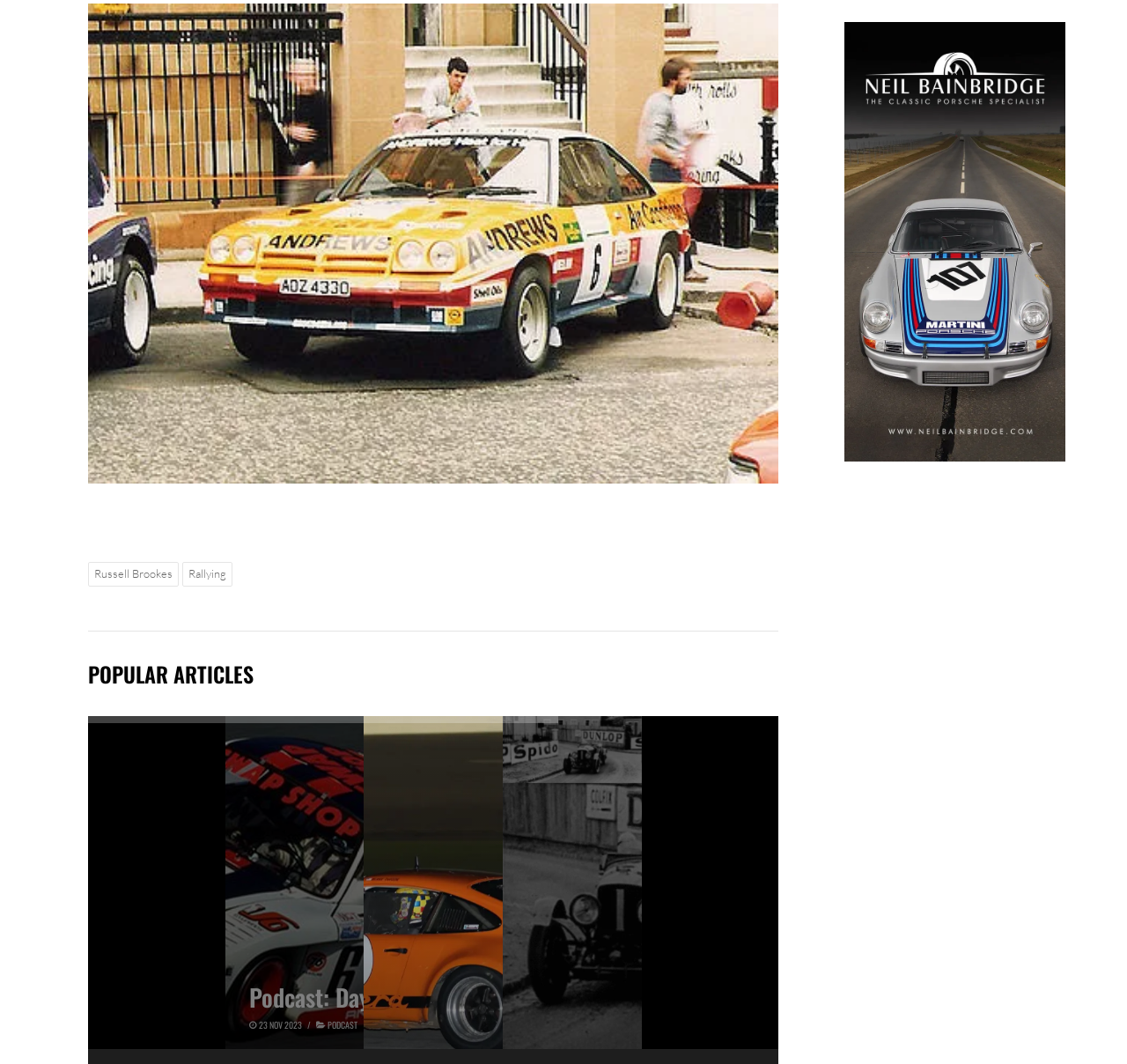Identify the bounding box coordinates of the element to click to follow this instruction: 'Read about Rallying'. Ensure the coordinates are four float values between 0 and 1, provided as [left, top, right, bottom].

[0.162, 0.529, 0.206, 0.551]